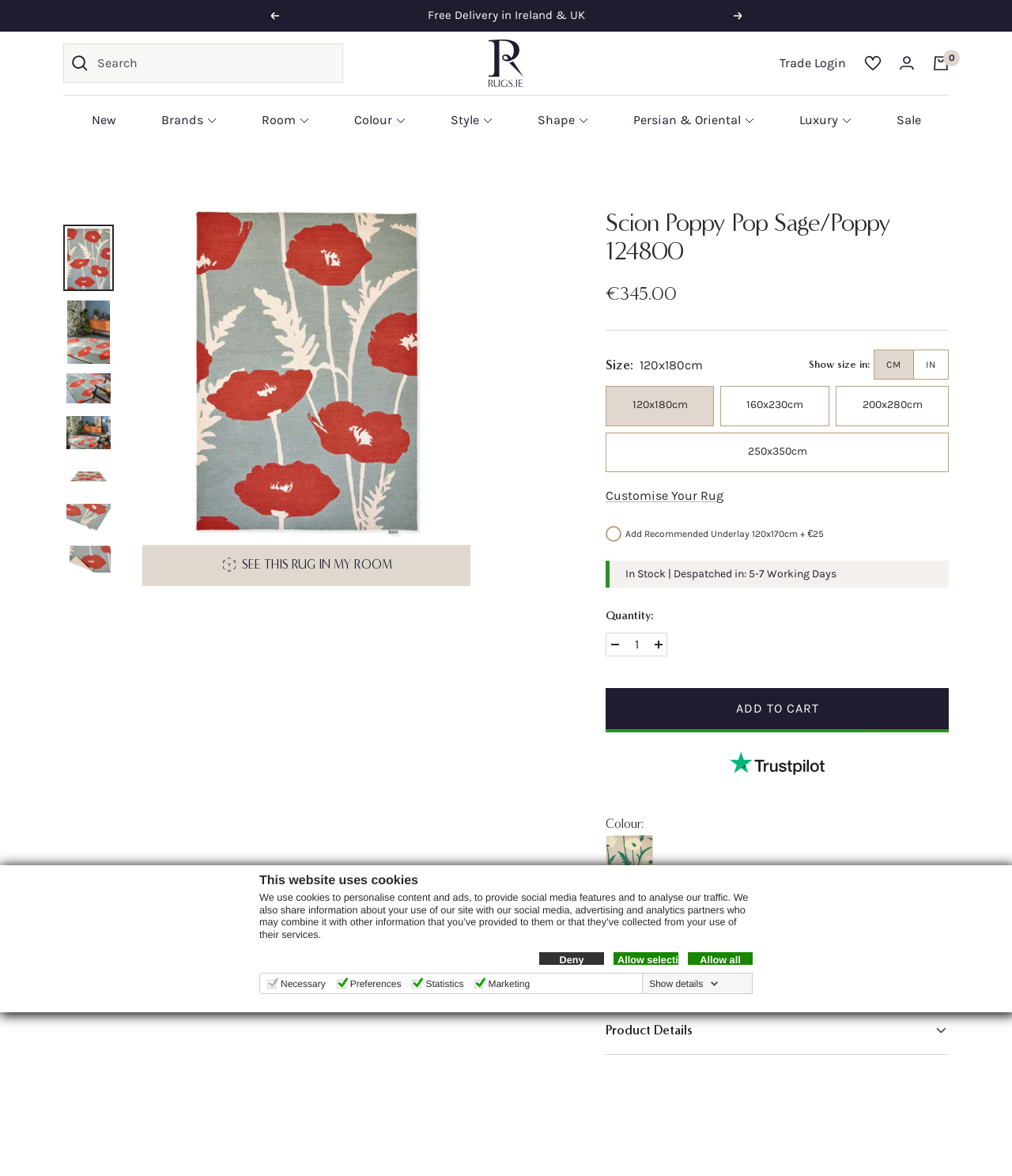Highlight the bounding box coordinates of the region I should click on to meet the following instruction: "See this rug in my room".

[0.141, 0.463, 0.465, 0.498]